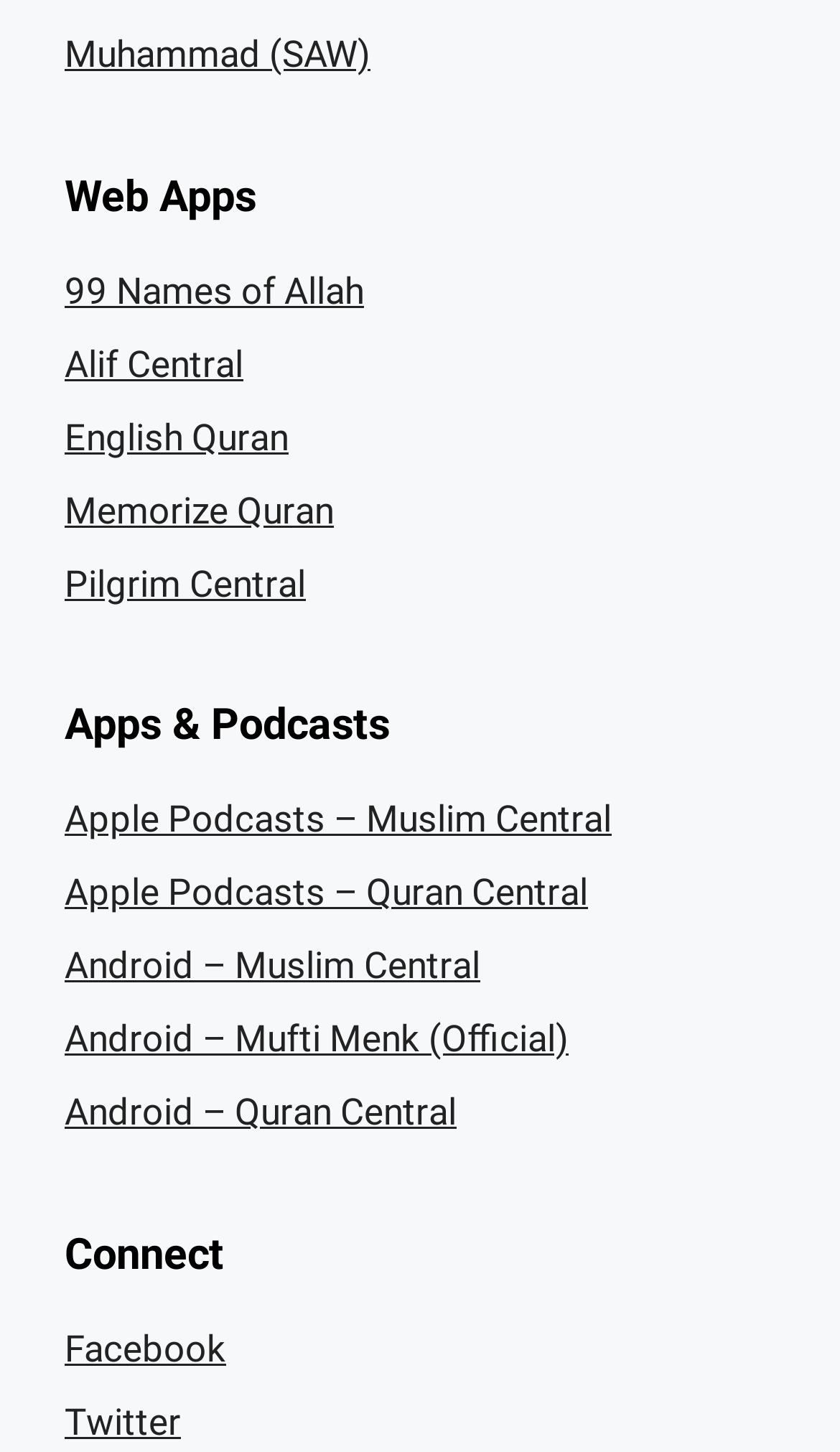Determine the bounding box coordinates of the region that needs to be clicked to achieve the task: "Click on Muhammad (SAW)".

[0.077, 0.023, 0.441, 0.052]